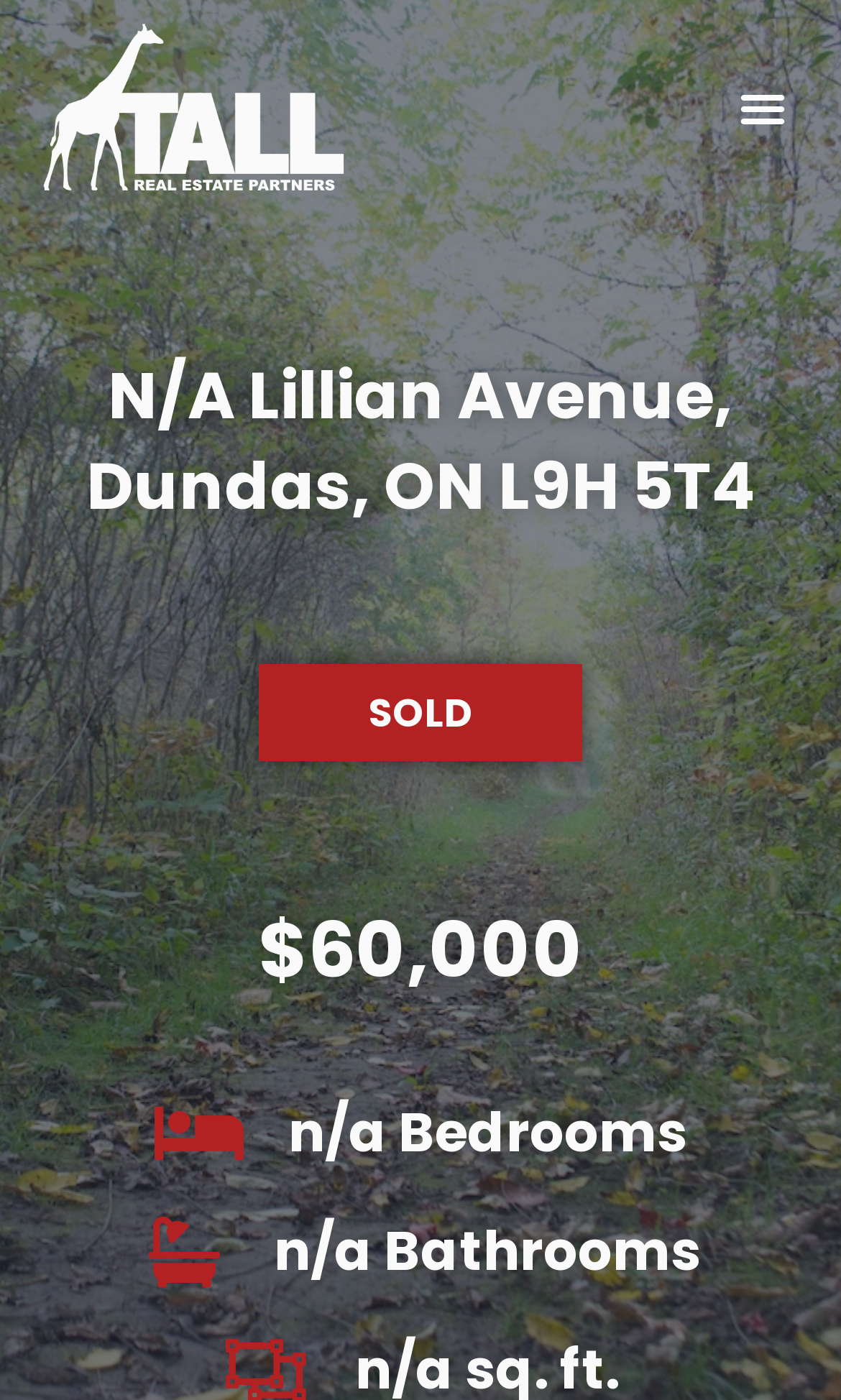Extract the top-level heading from the webpage and provide its text.

N/A Lillian Avenue, Dundas, ON L9H 5T4